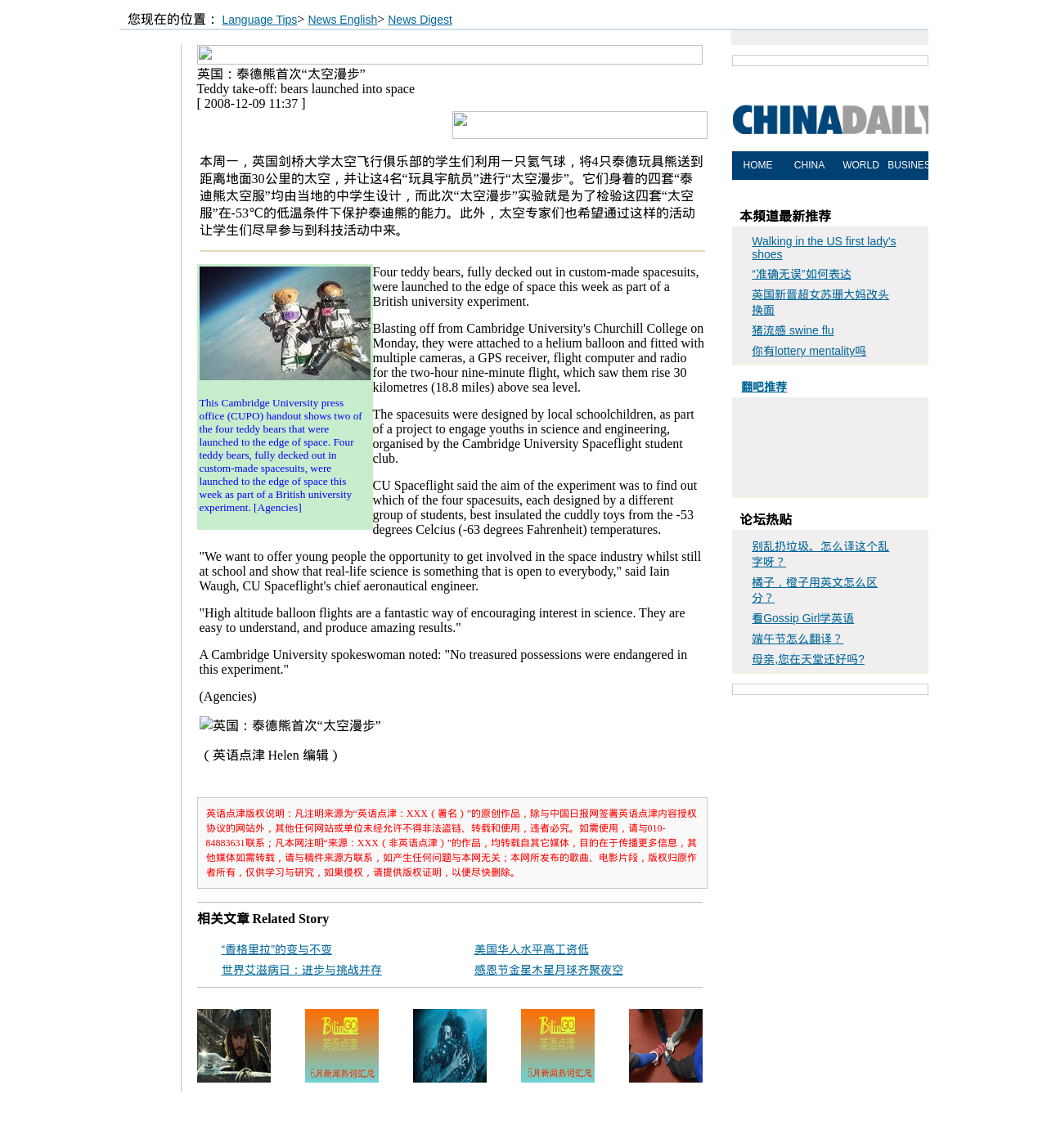Find the bounding box coordinates of the clickable area that will achieve the following instruction: "Check the copyright information".

[0.188, 0.694, 0.675, 0.774]